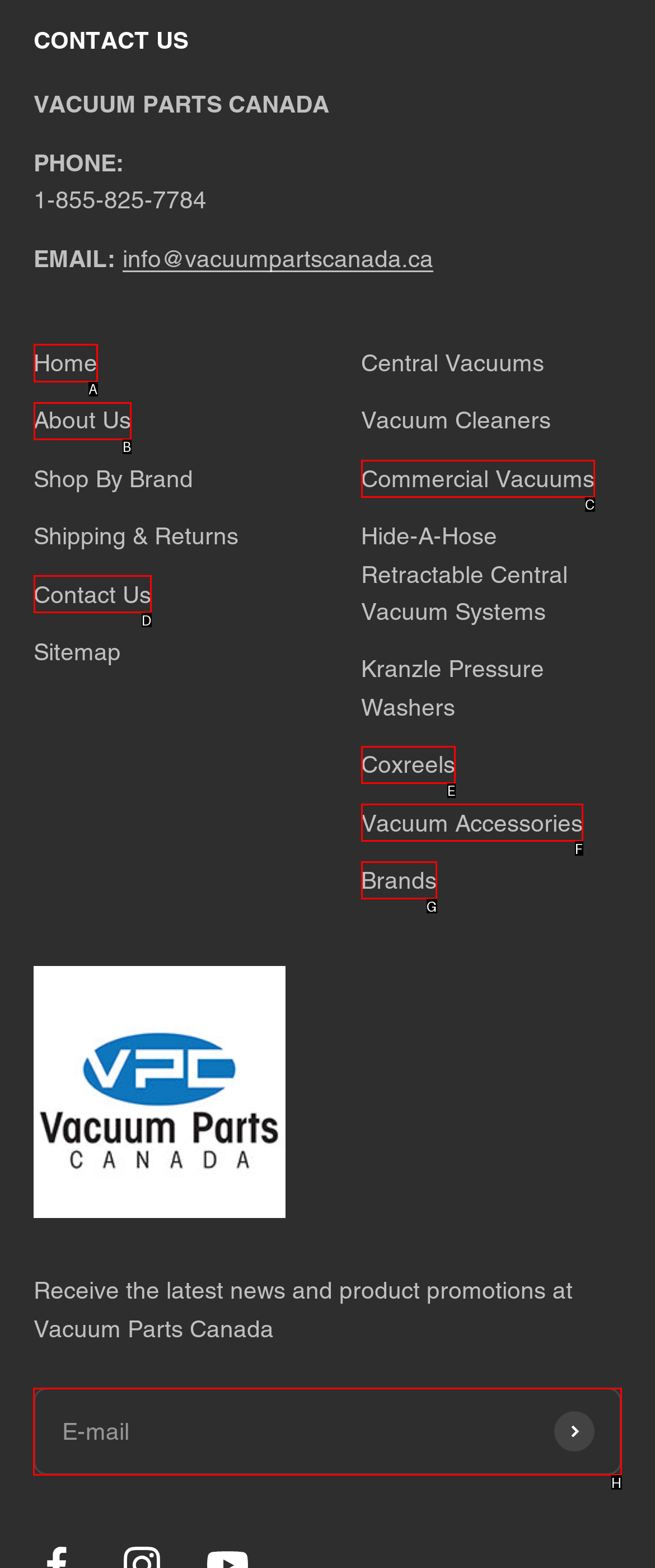Determine which option should be clicked to carry out this task: Enter email address
State the letter of the correct choice from the provided options.

H